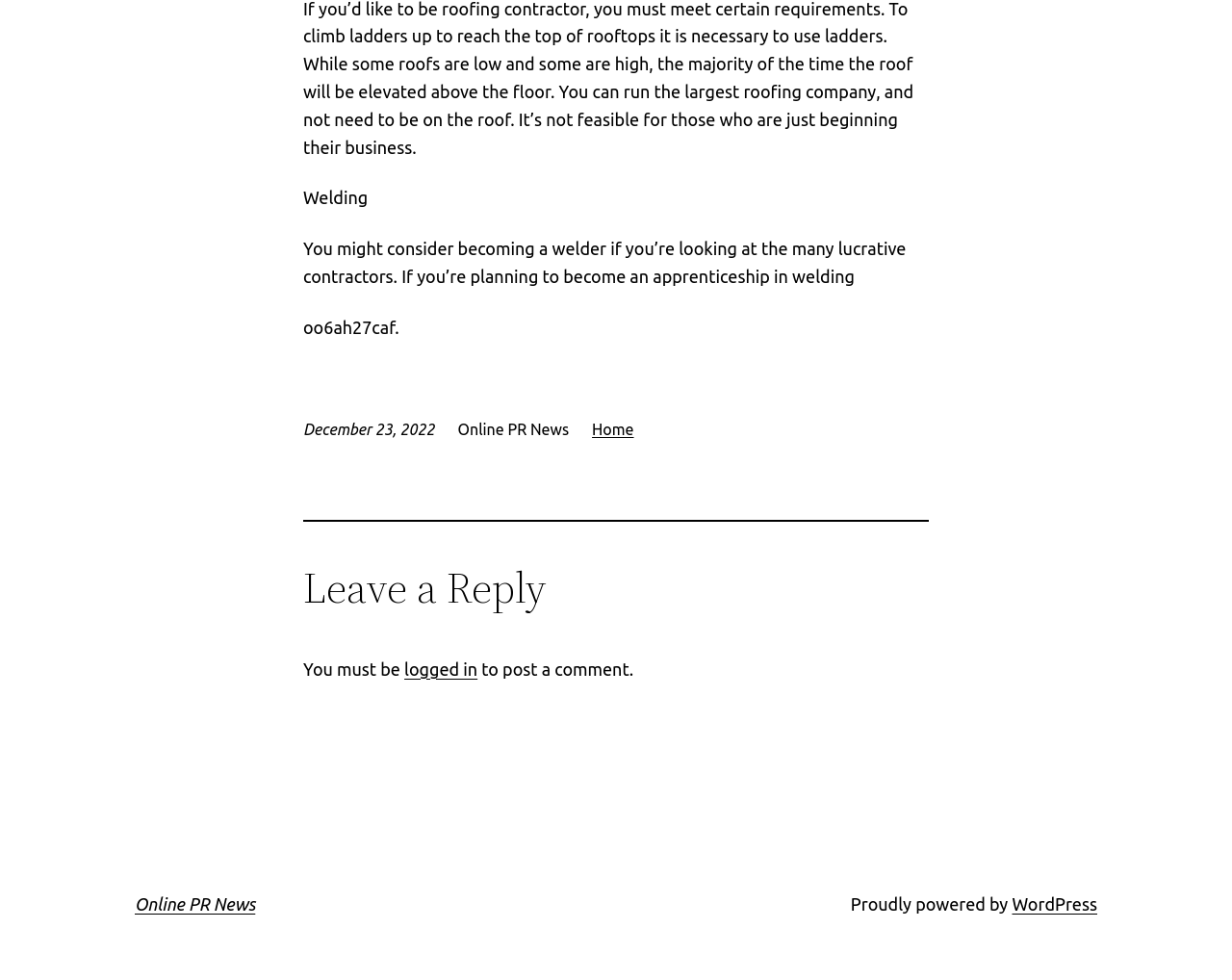Answer this question in one word or a short phrase: What is the date of the article?

December 23, 2022